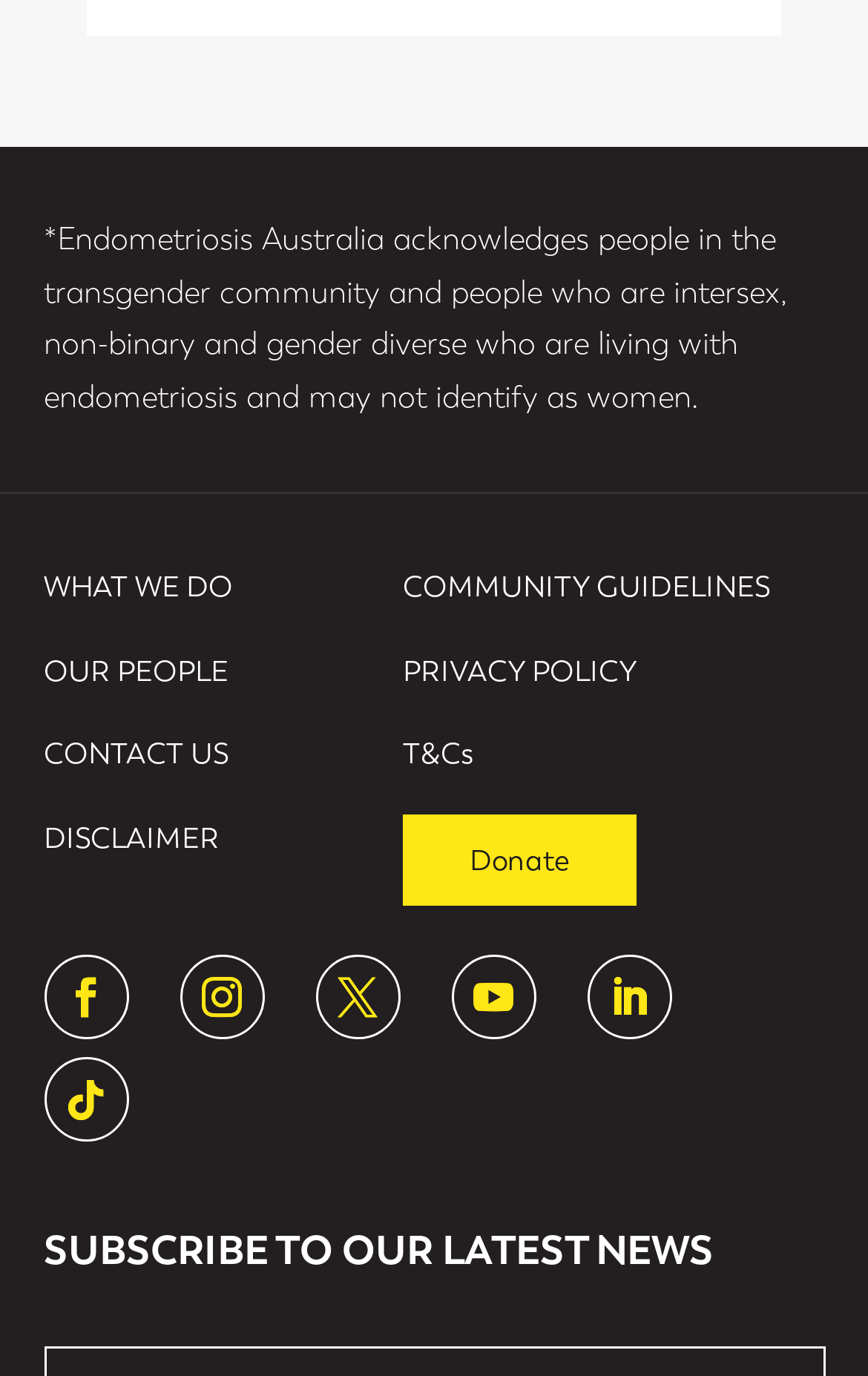Find the bounding box coordinates of the area that needs to be clicked in order to achieve the following instruction: "Subscribe to latest news". The coordinates should be specified as four float numbers between 0 and 1, i.e., [left, top, right, bottom].

[0.05, 0.891, 0.822, 0.927]